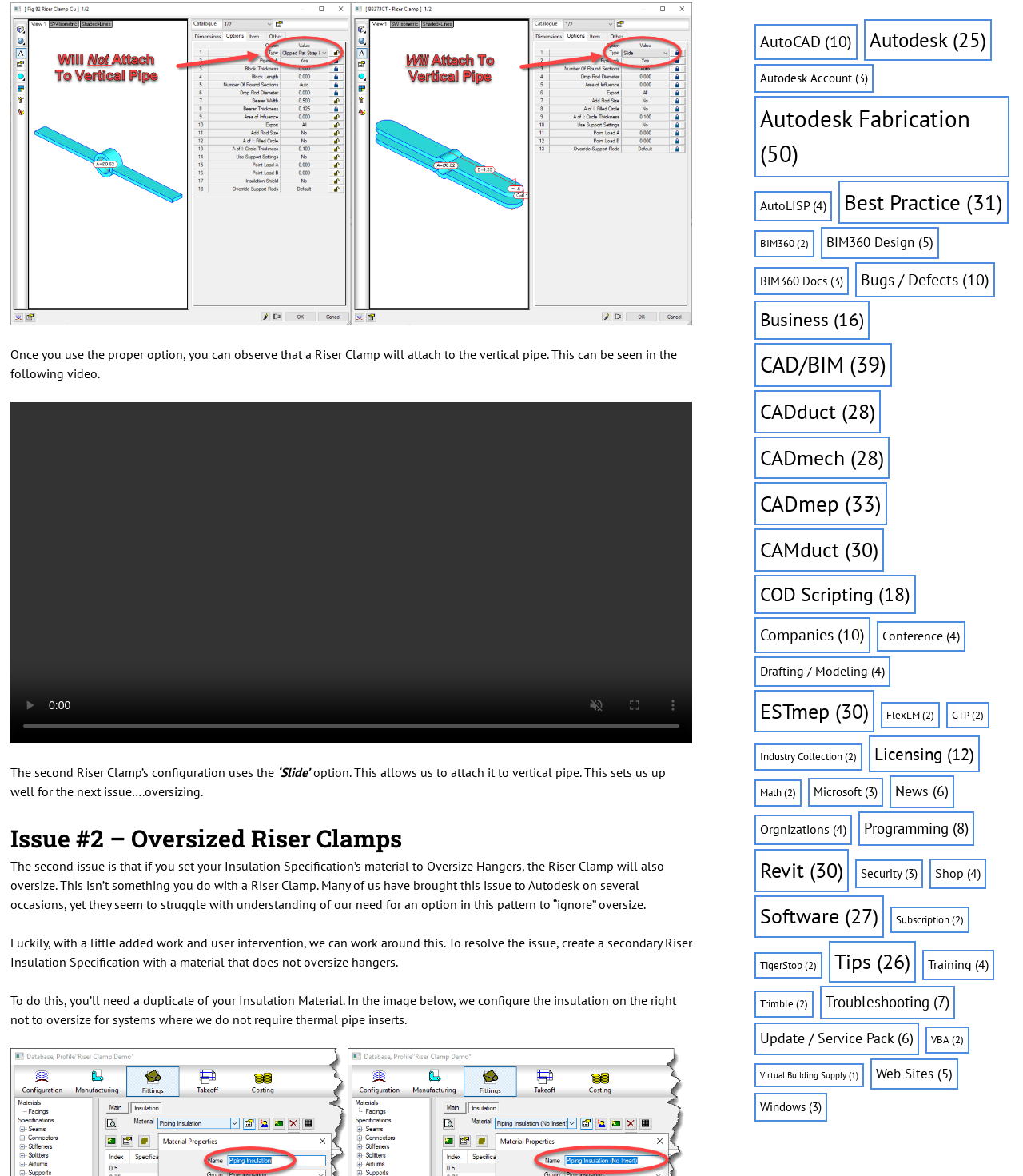Locate the bounding box coordinates of the area you need to click to fulfill this instruction: 'play the video'. The coordinates must be in the form of four float numbers ranging from 0 to 1: [left, top, right, bottom].

[0.01, 0.583, 0.047, 0.616]